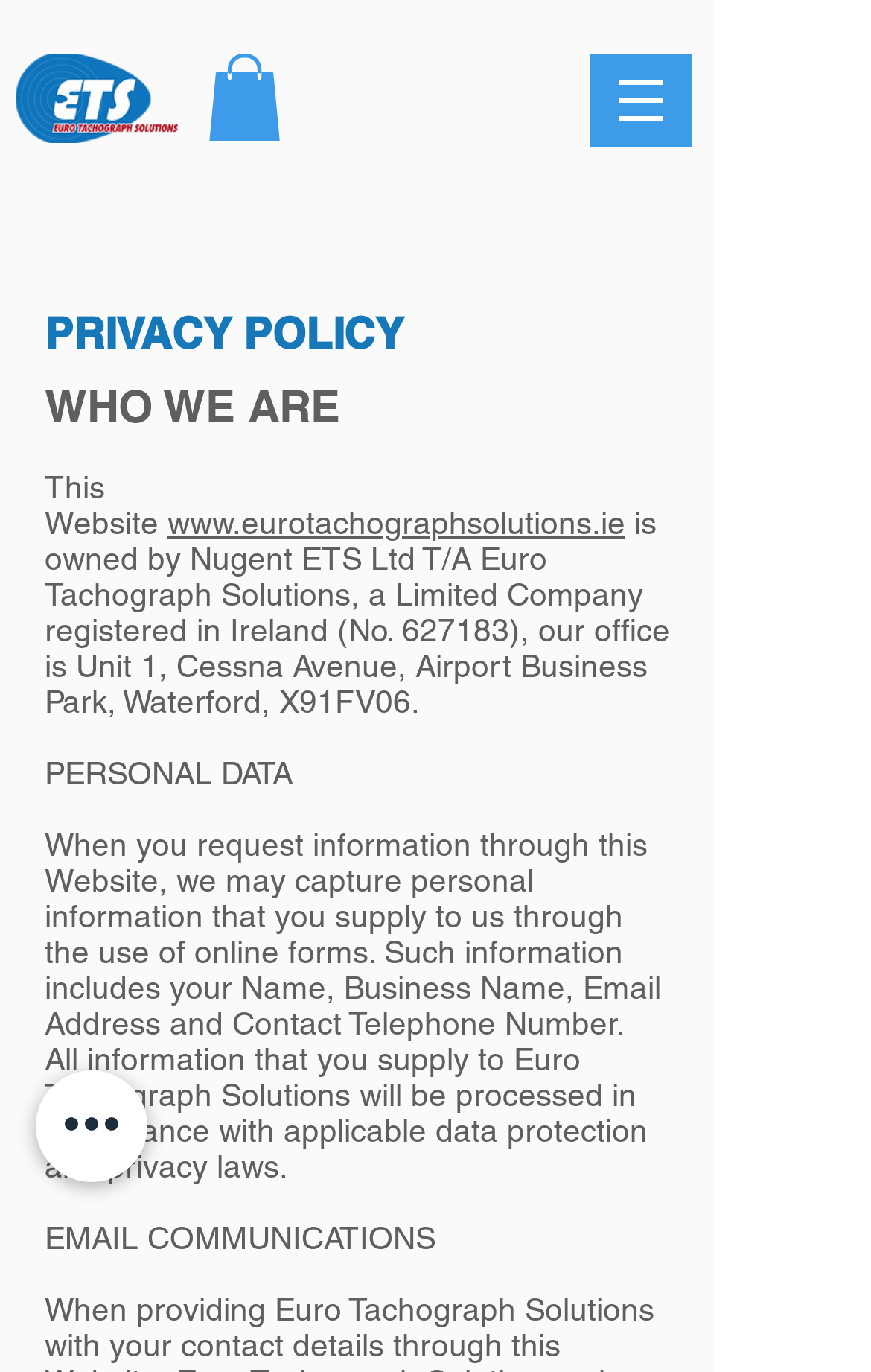Please examine the image and answer the question with a detailed explanation:
What is the registration number of the company that owns this website?

According to the text on the webpage, 'This Website is owned by Nugent ETS Ltd T/A Euro Tachograph Solutions, a Limited Company registered in Ireland (No. 627183)...' which indicates that the registration number of the company that owns this website is 627183.